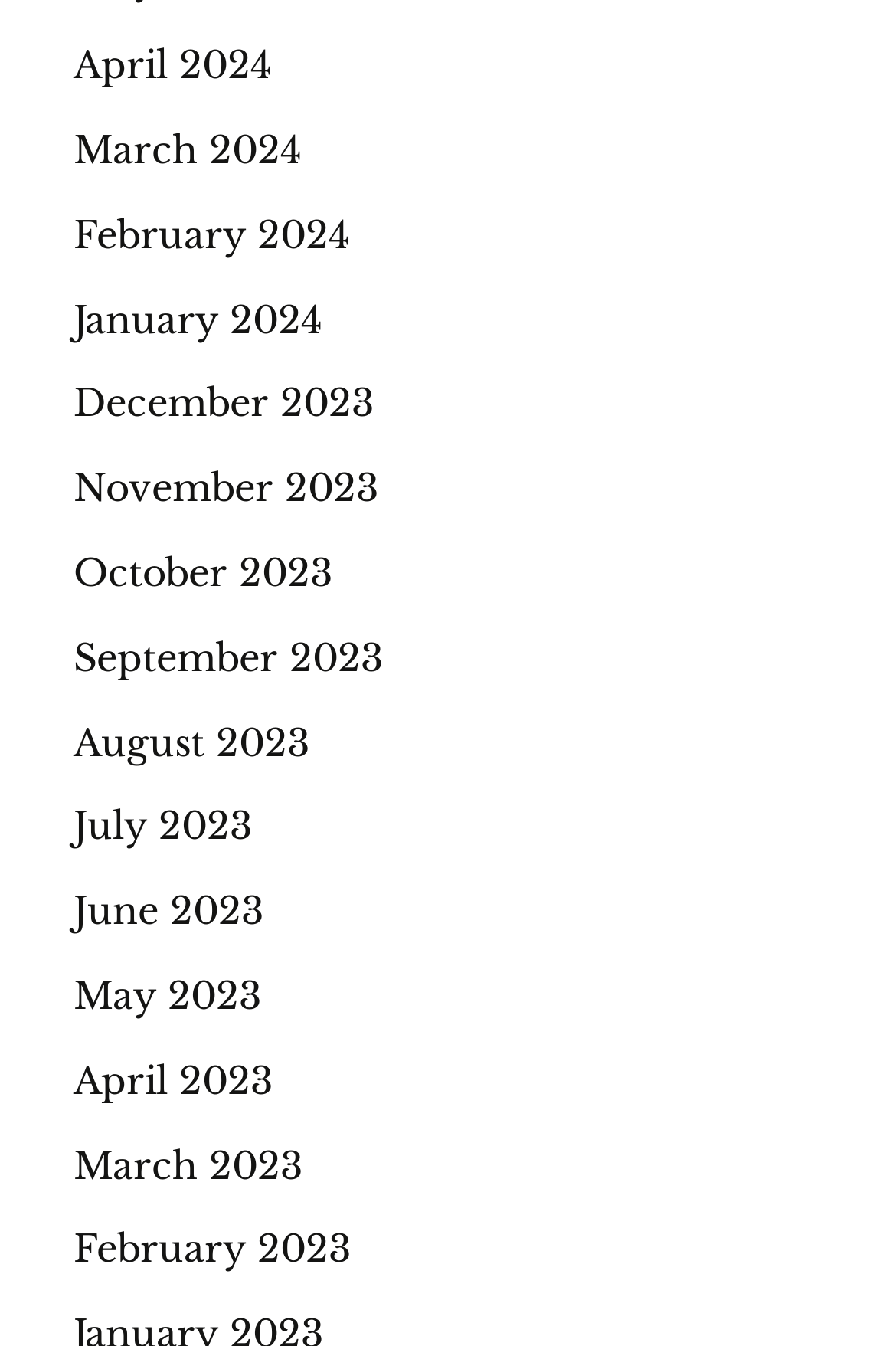Find and provide the bounding box coordinates for the UI element described with: "June 2023".

[0.082, 0.659, 0.295, 0.693]